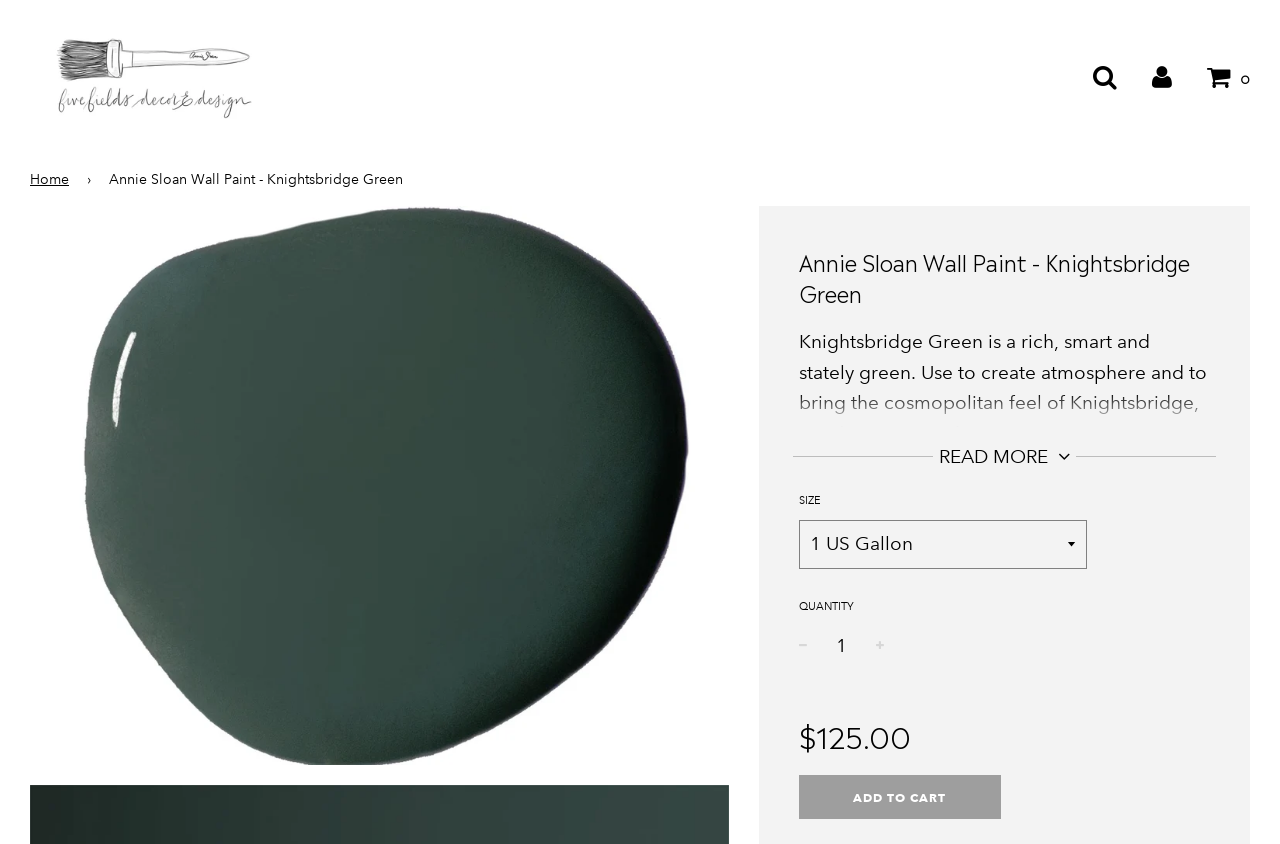Respond with a single word or phrase:
What is the price of the paint?

$125.00